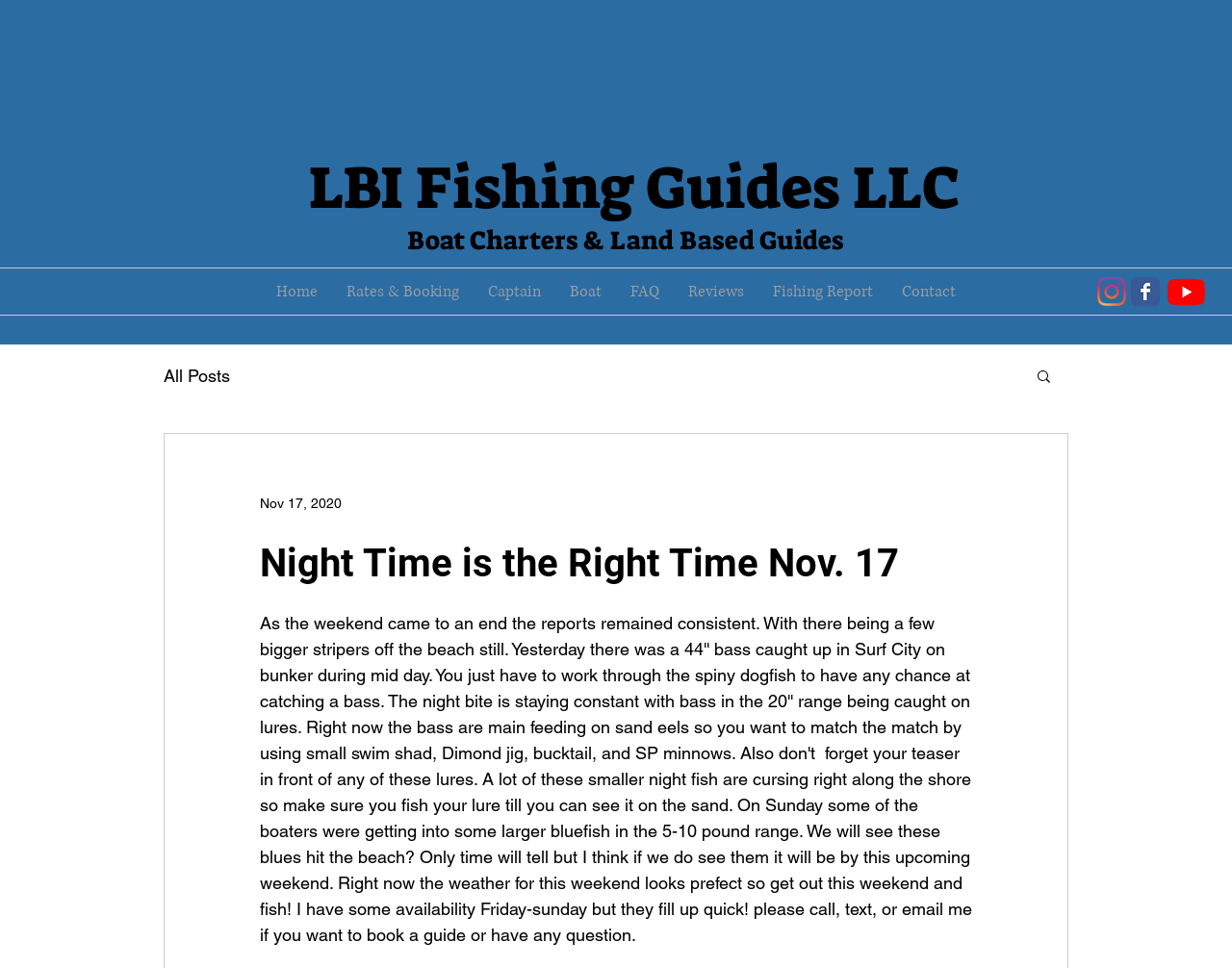Please specify the bounding box coordinates of the region to click in order to perform the following instruction: "Check the 'Reviews'".

[0.547, 0.278, 0.616, 0.326]